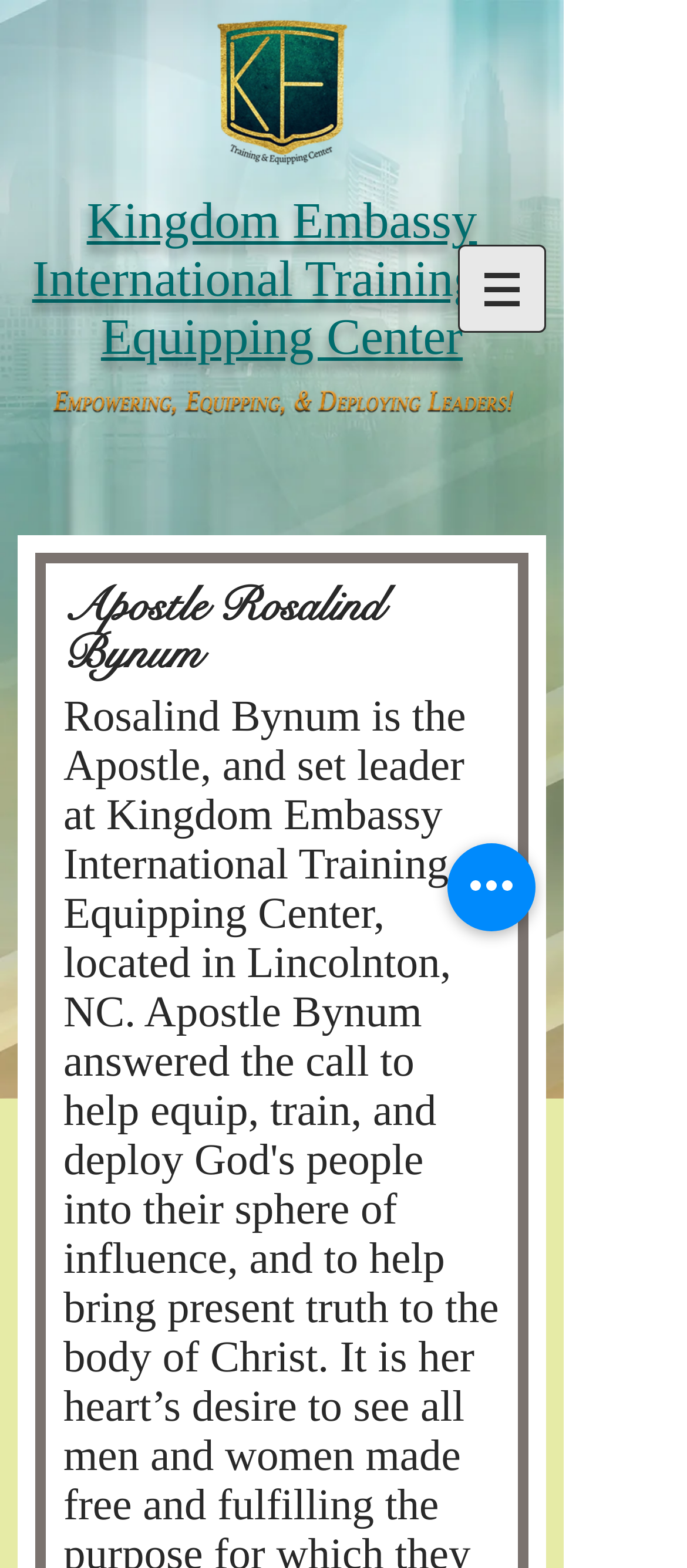Summarize the contents and layout of the webpage in detail.

The webpage is titled "Meet the Leaders | keinc" and features a church logo image at the top left corner, taking up about a quarter of the screen width. Below the logo, there is a navigation menu labeled "Site" at the top right corner, which contains a dropdown menu button with an accompanying image.

The main content of the page is divided into two sections. The first section is a heading that spans almost the entire width of the page, stating "Kingdom Embassy International Training & Equipping Center". Below this heading, there is a subheading that takes up about two-thirds of the screen width, which reads "Apostle Rosalind Bynum".

At the bottom right corner of the page, there is a button labeled "Quick actions". Overall, the webpage has a simple layout with a focus on presenting information about the leaders of the Kingdom Embassy International Training & Equipping Center.